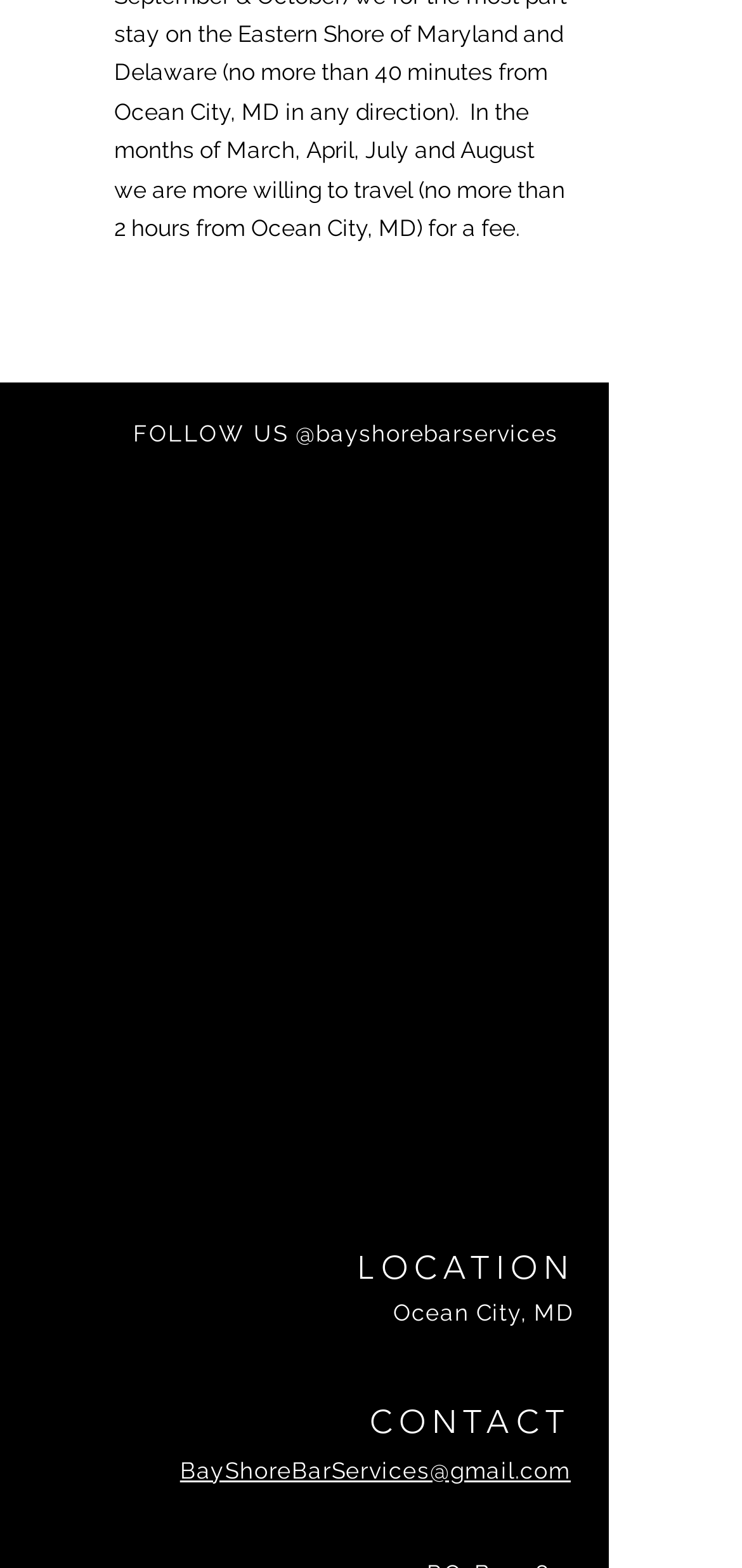Locate the bounding box of the UI element described by: "aria-label="Facebook"" in the given webpage screenshot.

[0.1, 0.278, 0.156, 0.305]